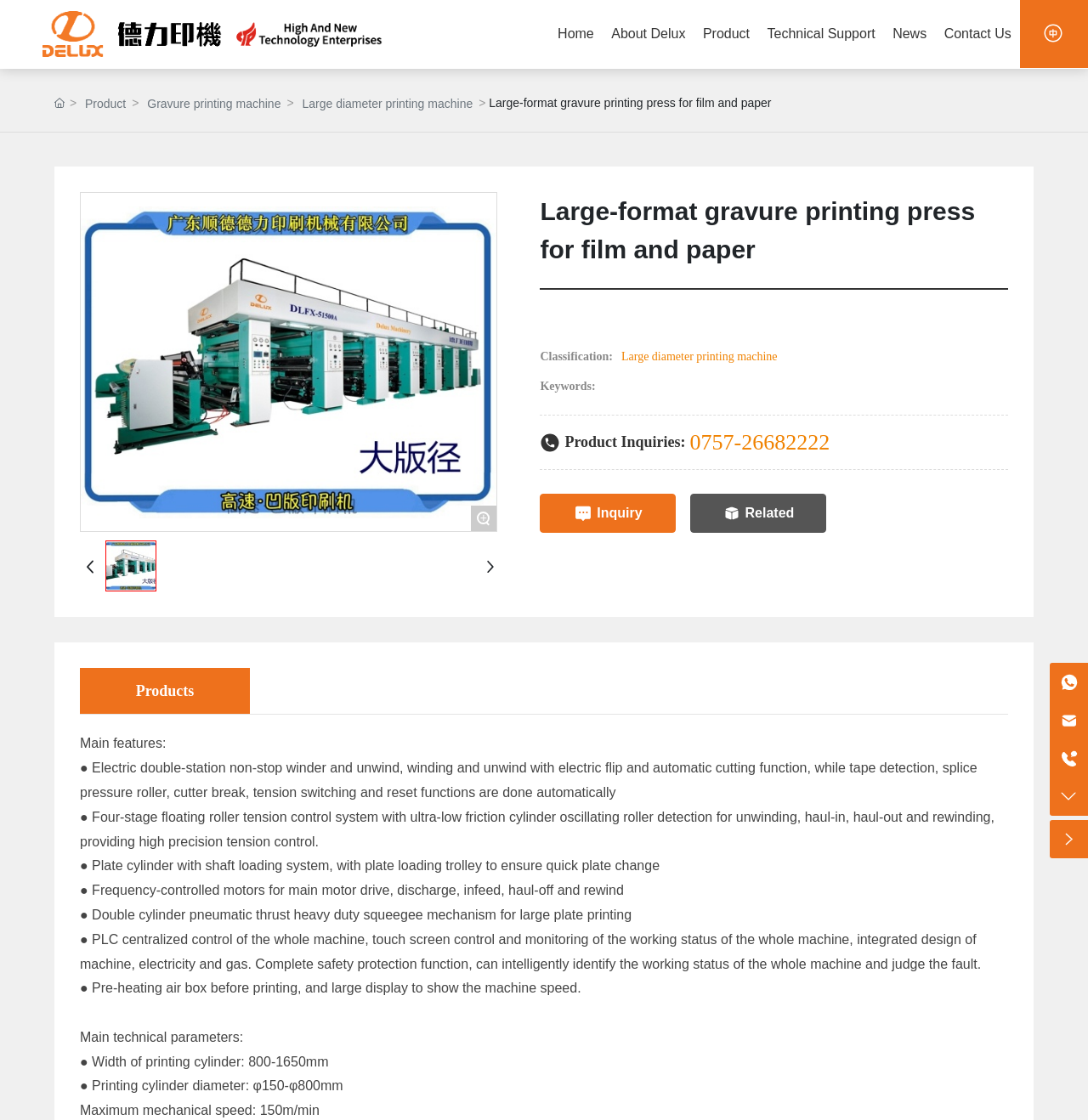How to contact the company?
Using the image, give a concise answer in the form of a single word or short phrase.

0757-26682222